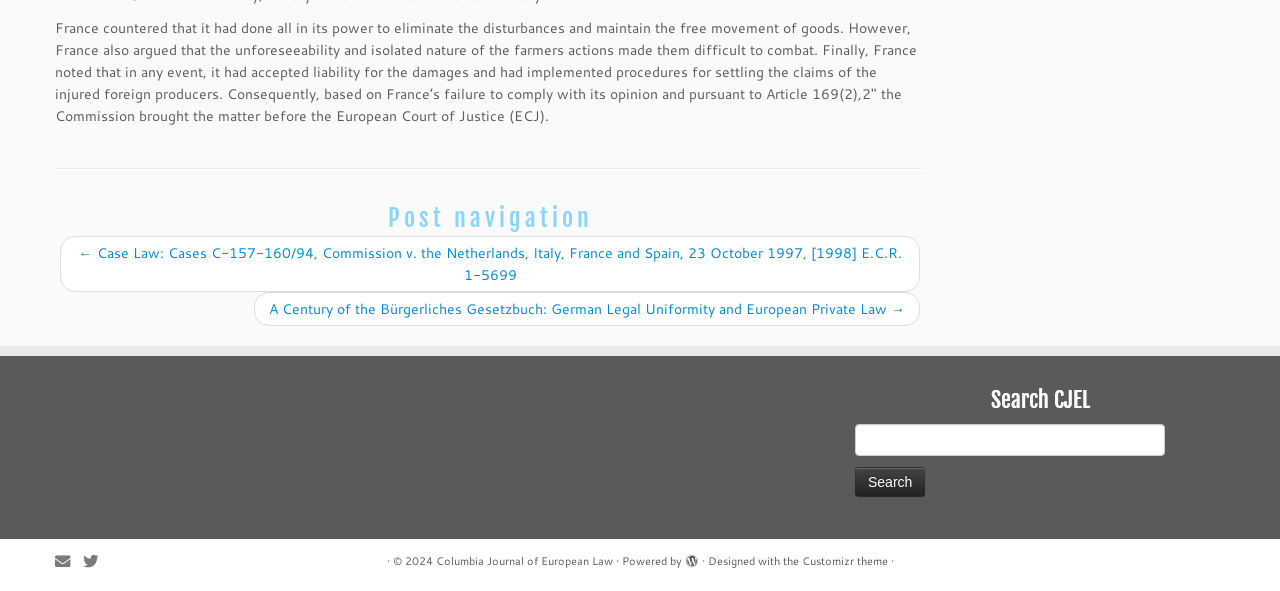Can you give a detailed response to the following question using the information from the image? What is the purpose of the textbox in the search CJEL section?

I inferred the purpose of the textbox by its location within the search CJEL section, where it is accompanied by a 'Search' button and a 'Search for:' label.